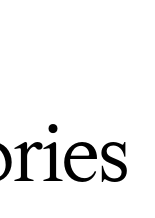Provide your answer in a single word or phrase: 
What is the focus of the 'Stories' section?

Culture, community, and environment